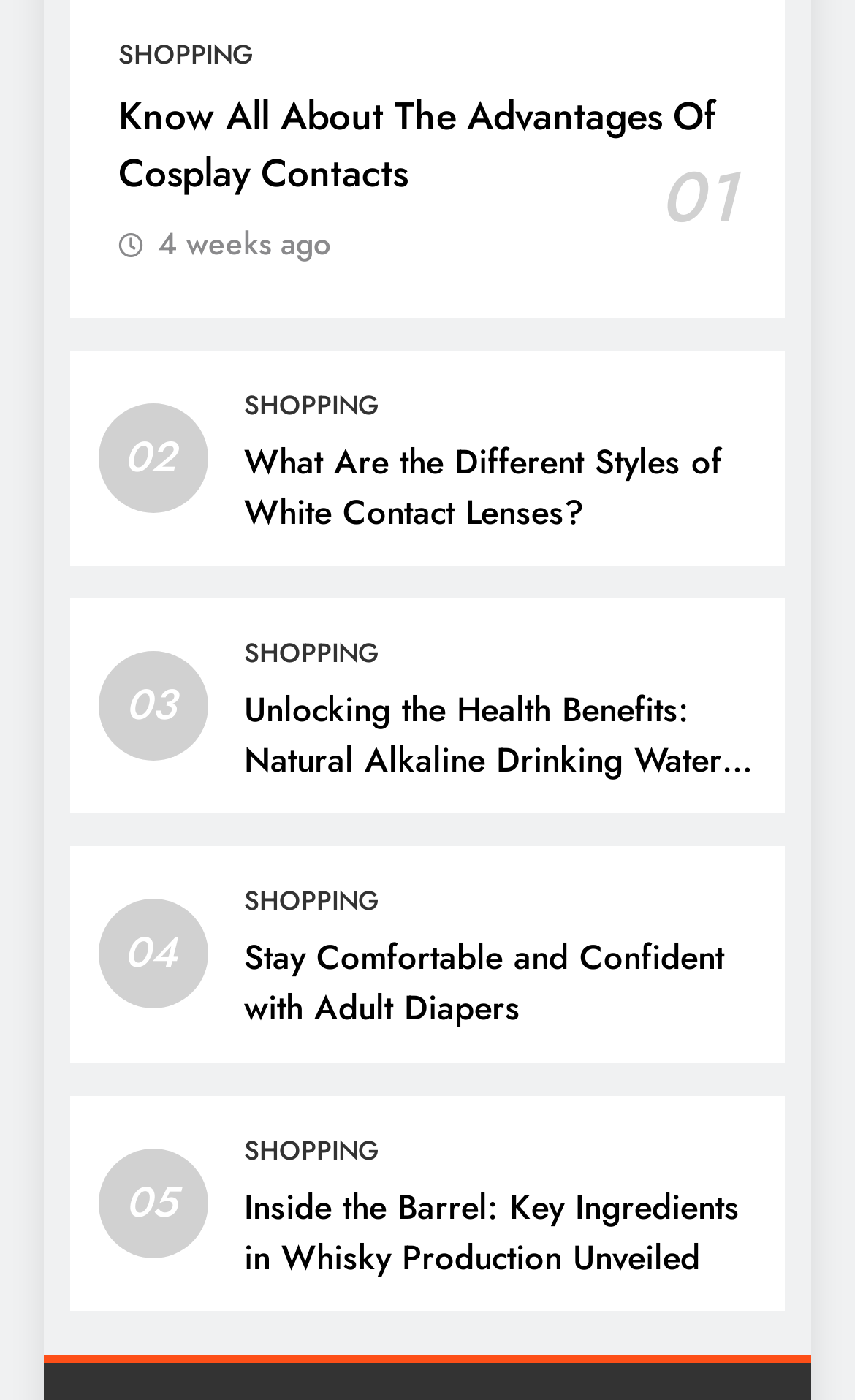Determine the bounding box coordinates for the area you should click to complete the following instruction: "Visit 'What Are the Different Styles of White Contact Lenses?'".

[0.286, 0.313, 0.845, 0.383]